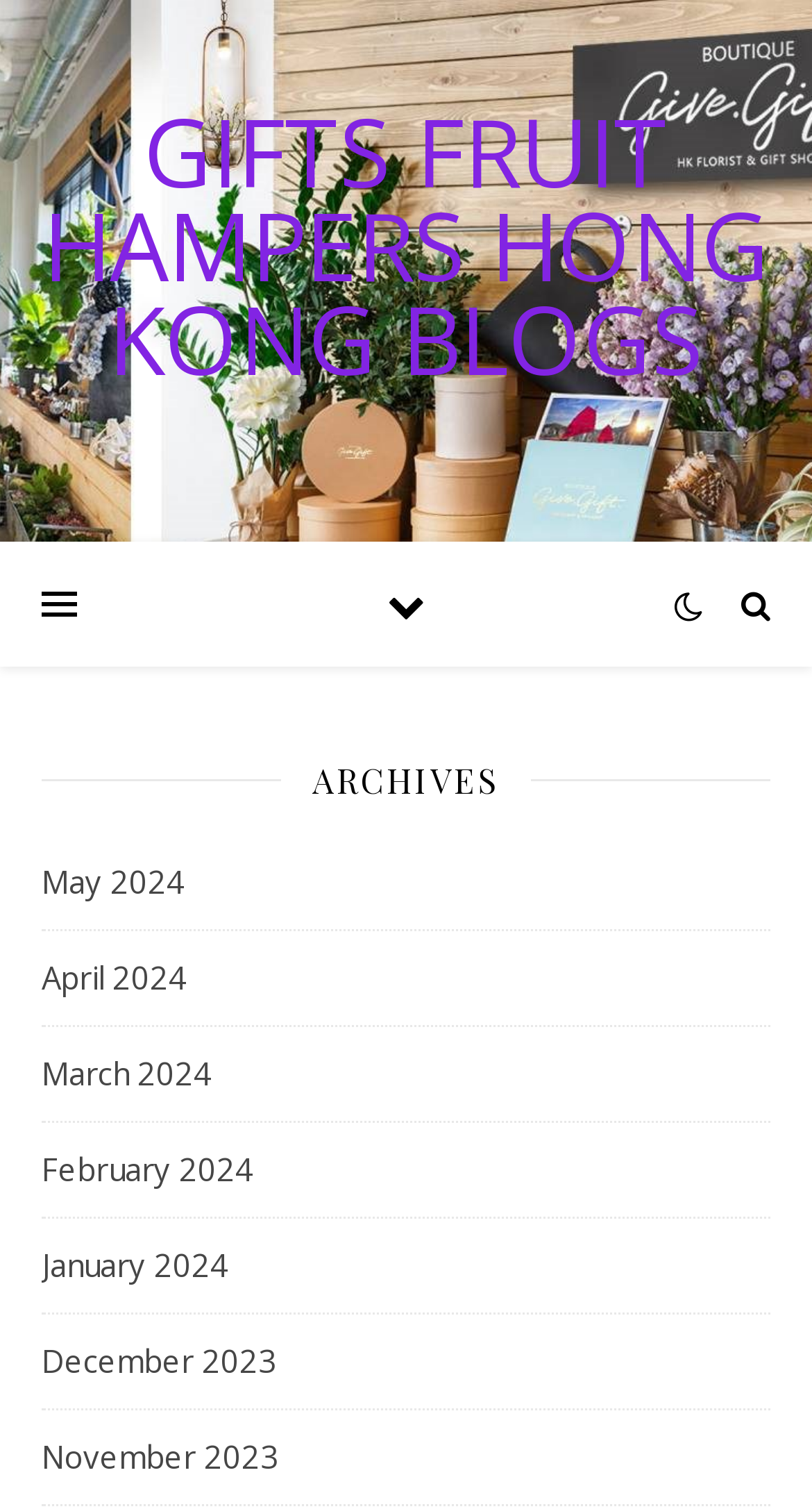Please provide a short answer using a single word or phrase for the question:
What is the purpose of the website?

Gifts and travel